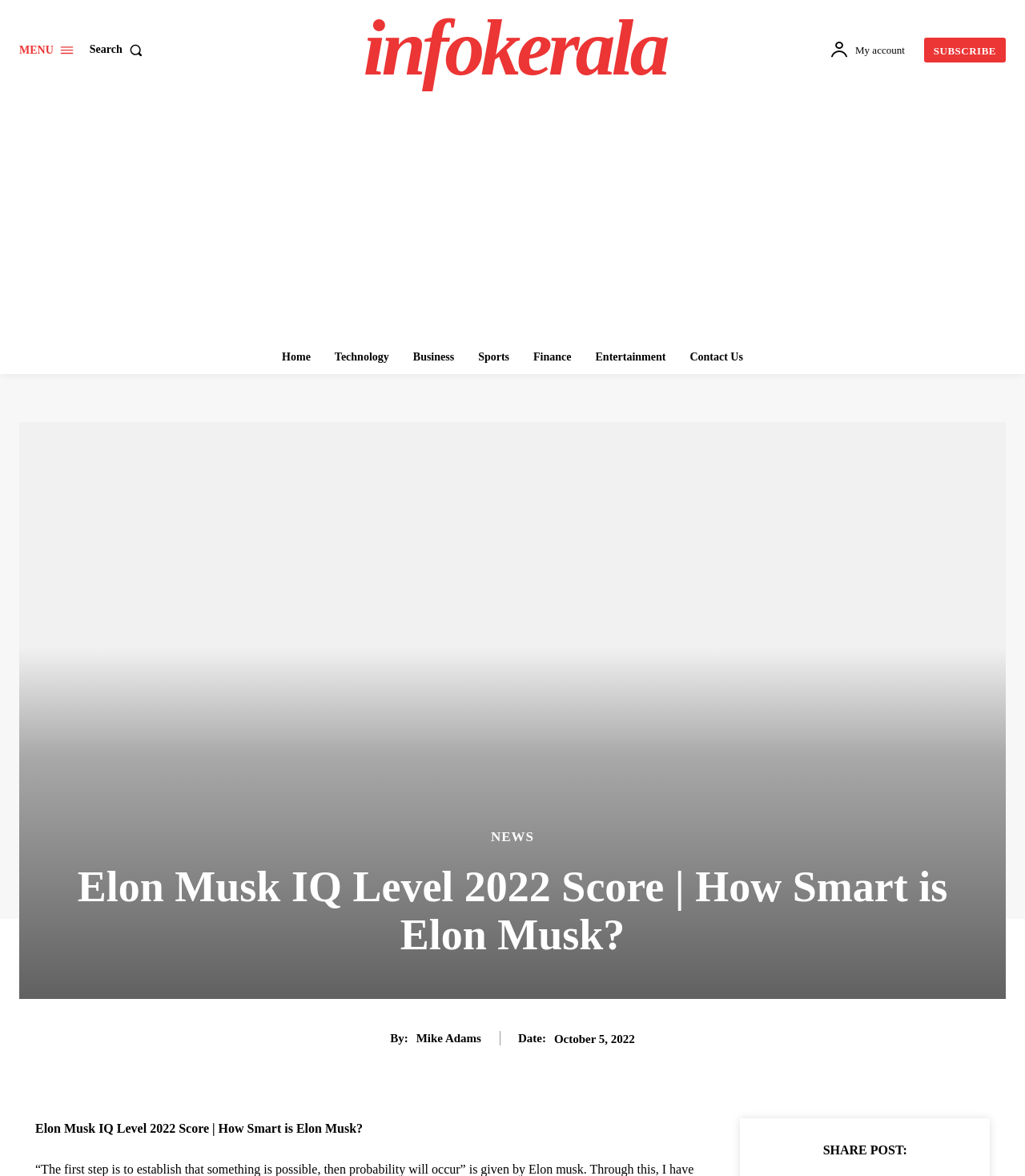Determine the bounding box coordinates of the element that should be clicked to execute the following command: "Subscribe to the newsletter".

[0.901, 0.032, 0.981, 0.053]